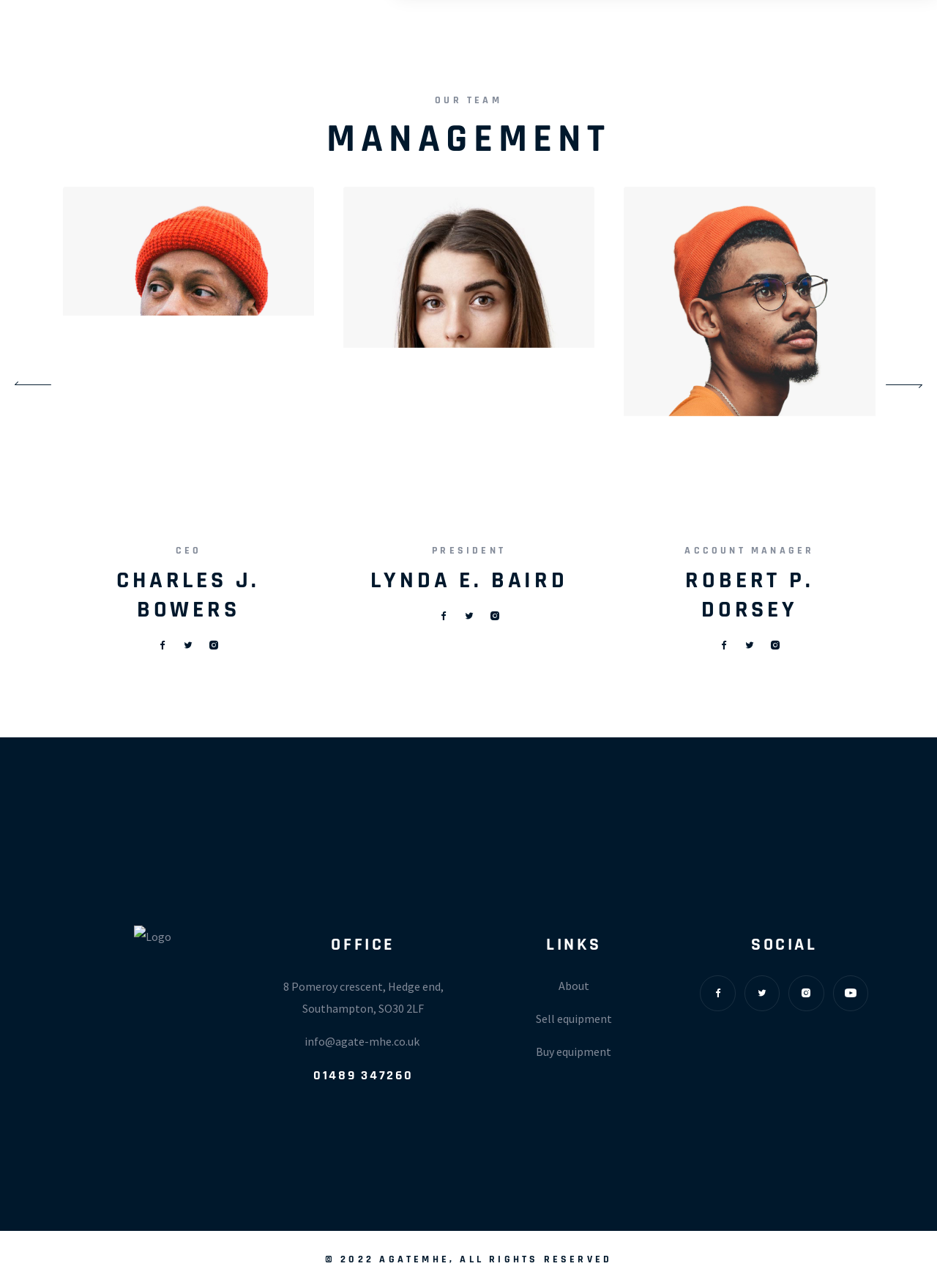Please provide the bounding box coordinates for the UI element as described: "About". The coordinates must be four floats between 0 and 1, represented as [left, top, right, bottom].

[0.516, 0.754, 0.709, 0.779]